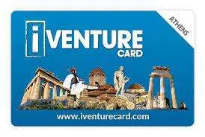Give an in-depth description of what is happening in the image.

The image features the **iVenture Card** specifically for exploring Athens, designed to enhance the tourist experience with easy access to various attractions. The card is prominently branded with the iVenture logo and showcases iconic Greek landmarks, including the Parthenon, a statue representing ancient Greek culture, and historical ruins. This card provides holders with numerous benefits, such as discounted or free entry to popular sites and attractions throughout Athens, making it an ideal choice for visitors looking to maximize their sightseeing. The vibrant blue background complements the illustrations and offers a sense of adventure, inviting travelers to discover the rich history and culture of the city. The website link at the bottom directs users for further information and purchasing options.